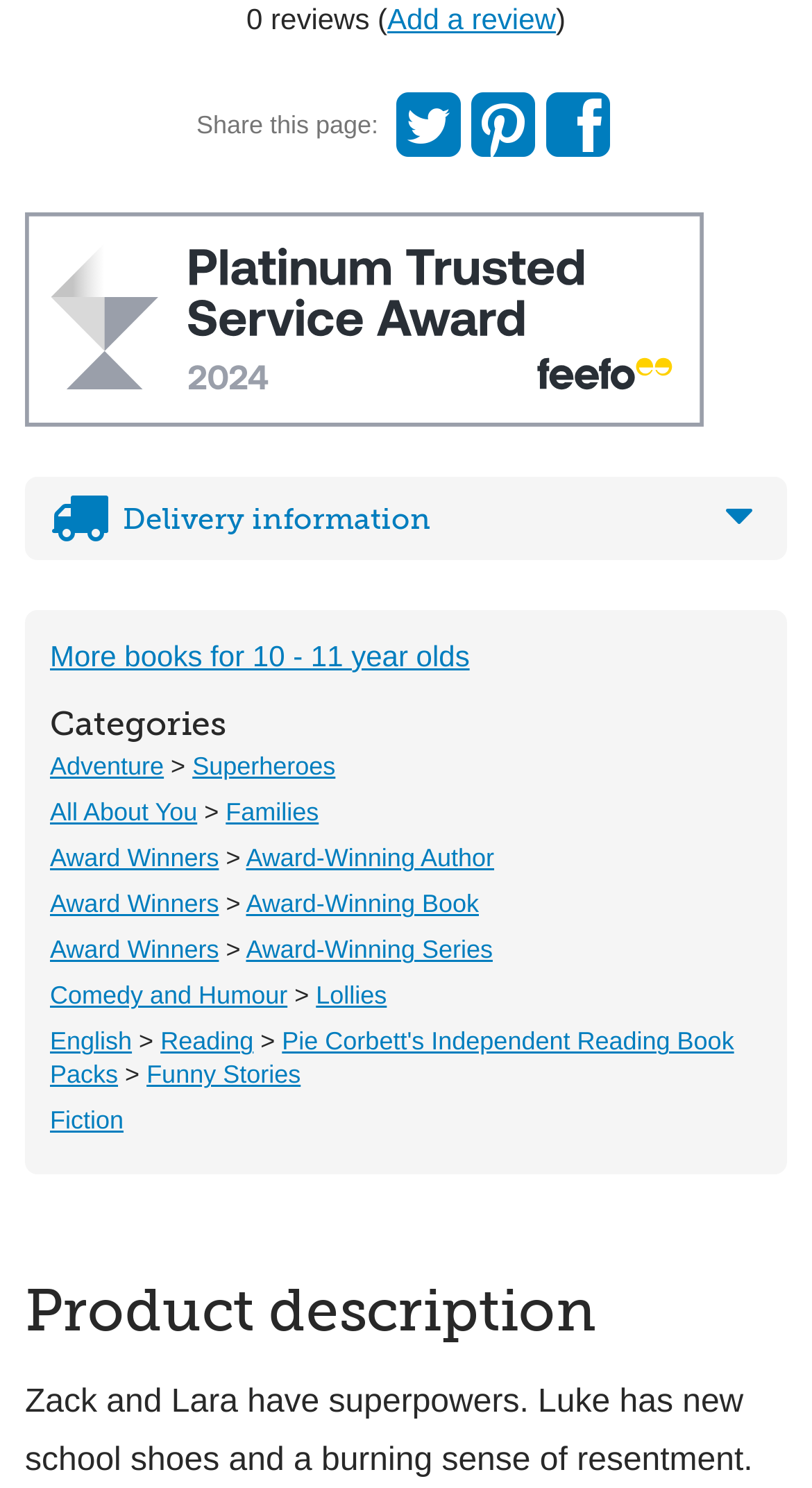Answer the following query with a single word or phrase:
What is the delivery charge for UK orders under £30.00?

£4.95